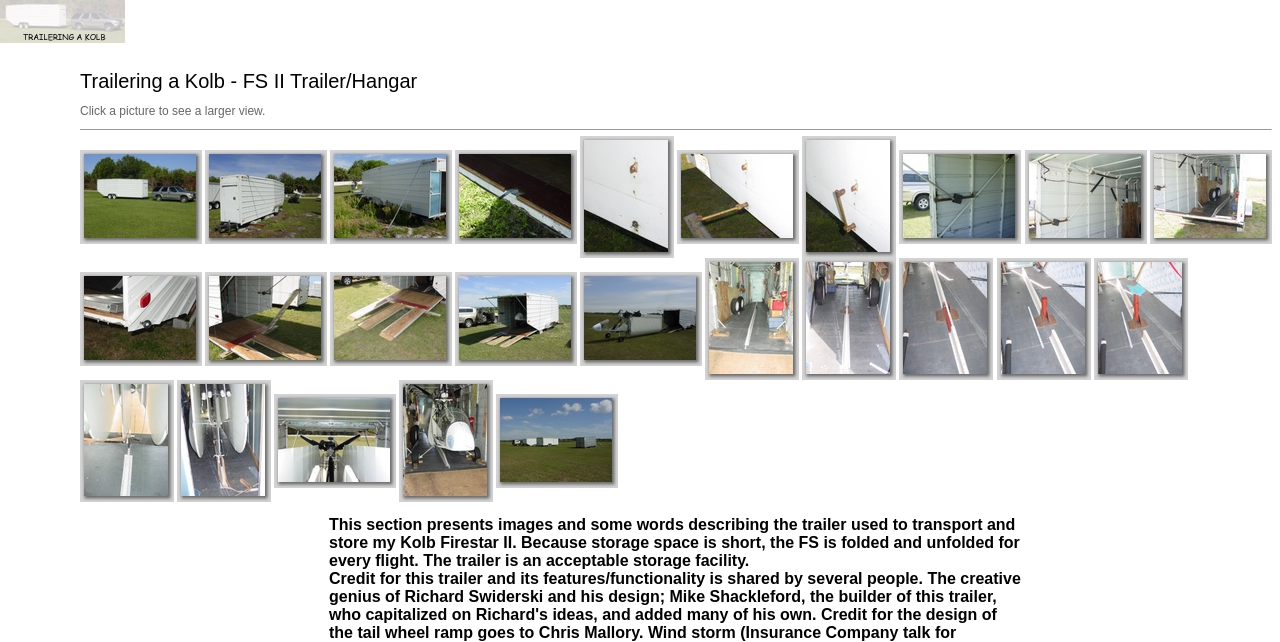Locate the bounding box coordinates of the segment that needs to be clicked to meet this instruction: "Enlarge the fourth picture.".

[0.356, 0.233, 0.451, 0.379]